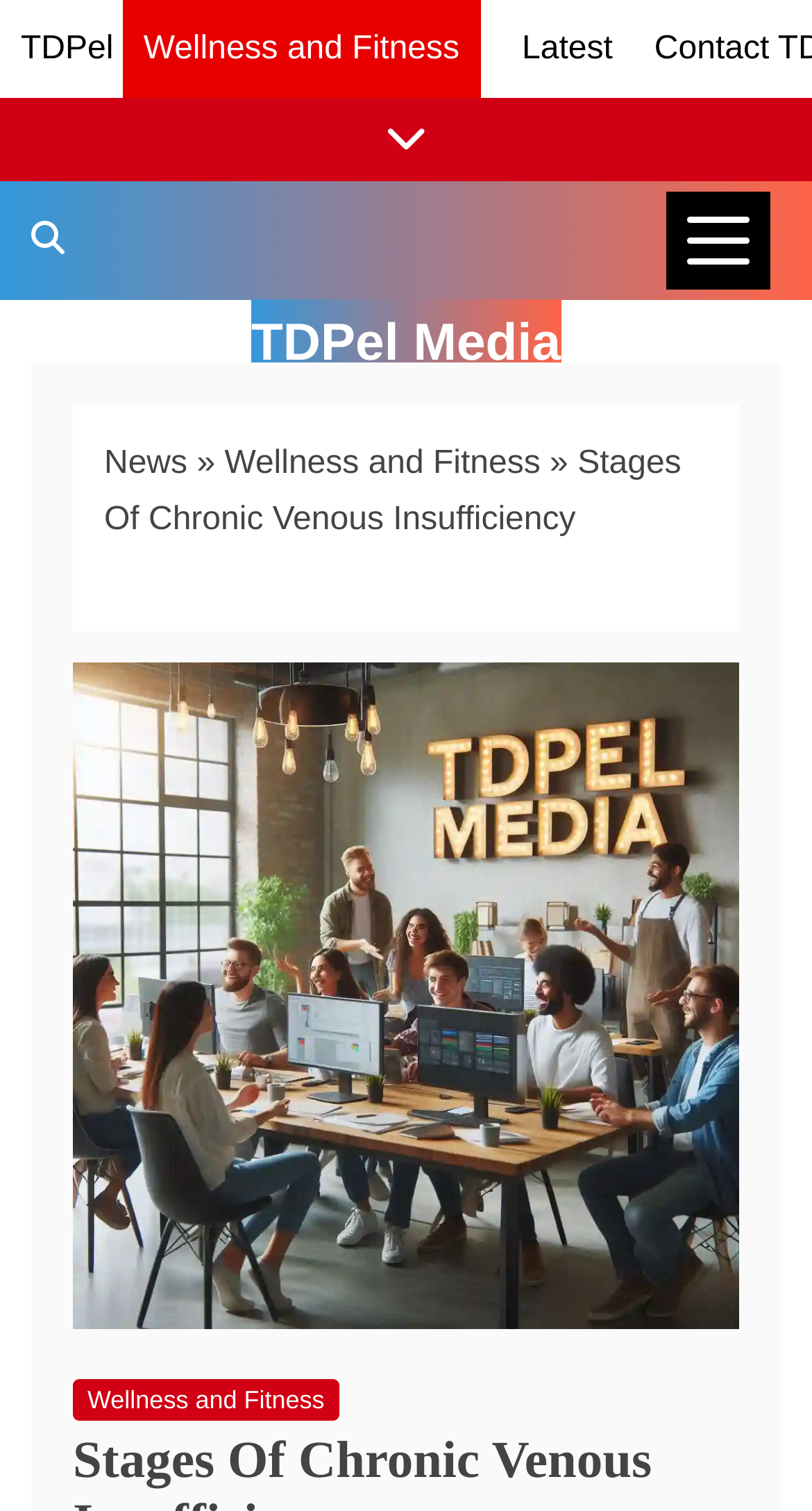What is the image on the page about?
Please provide a detailed and thorough answer to the question.

By analyzing the image element with coordinates [0.09, 0.438, 0.91, 0.879], I conclude that the image is related to the topic of 'Stages Of Chronic Venous Insufficiency', which is the main focus of the webpage.